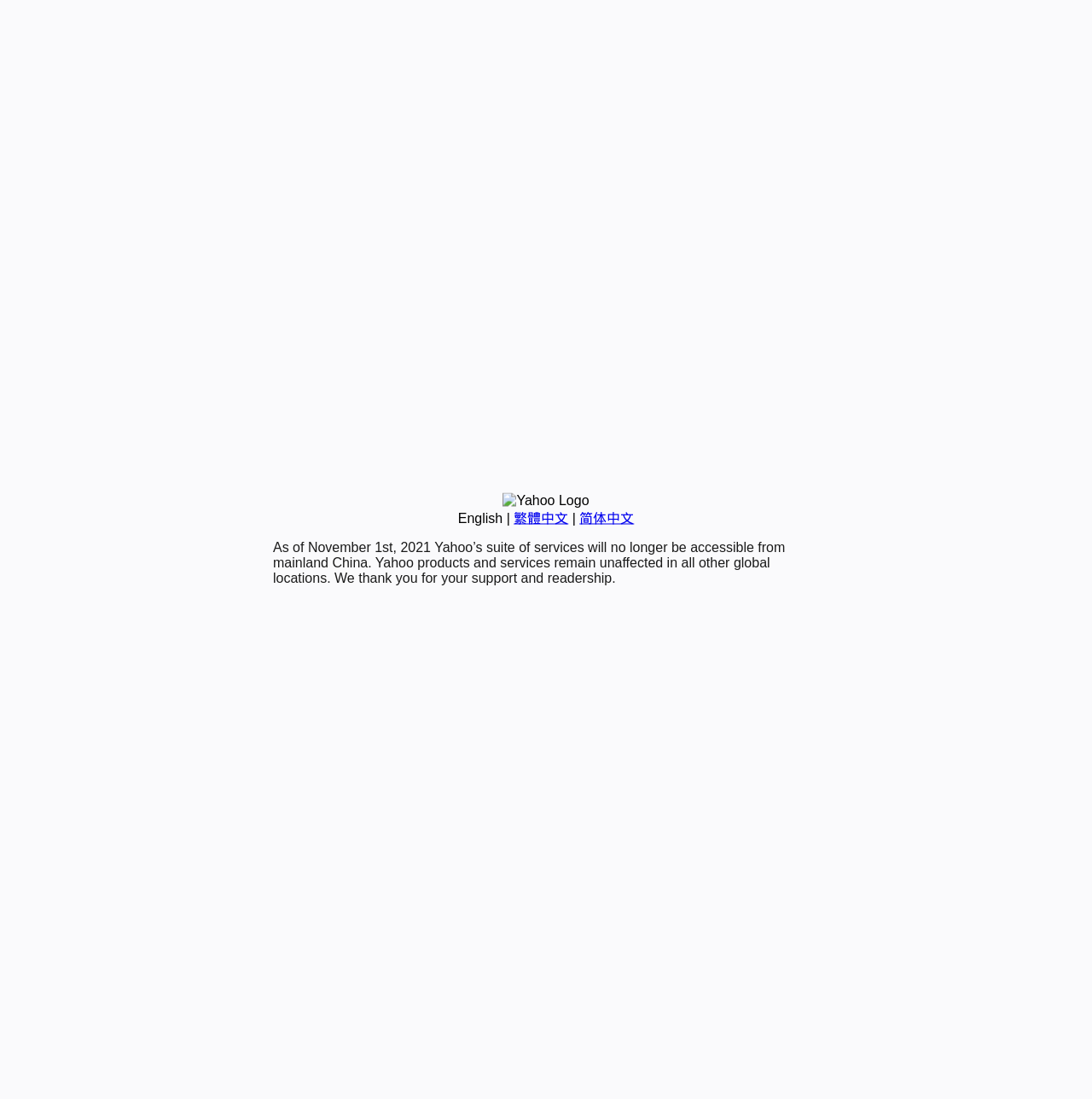Find the bounding box of the UI element described as follows: "简体中文".

[0.531, 0.465, 0.581, 0.478]